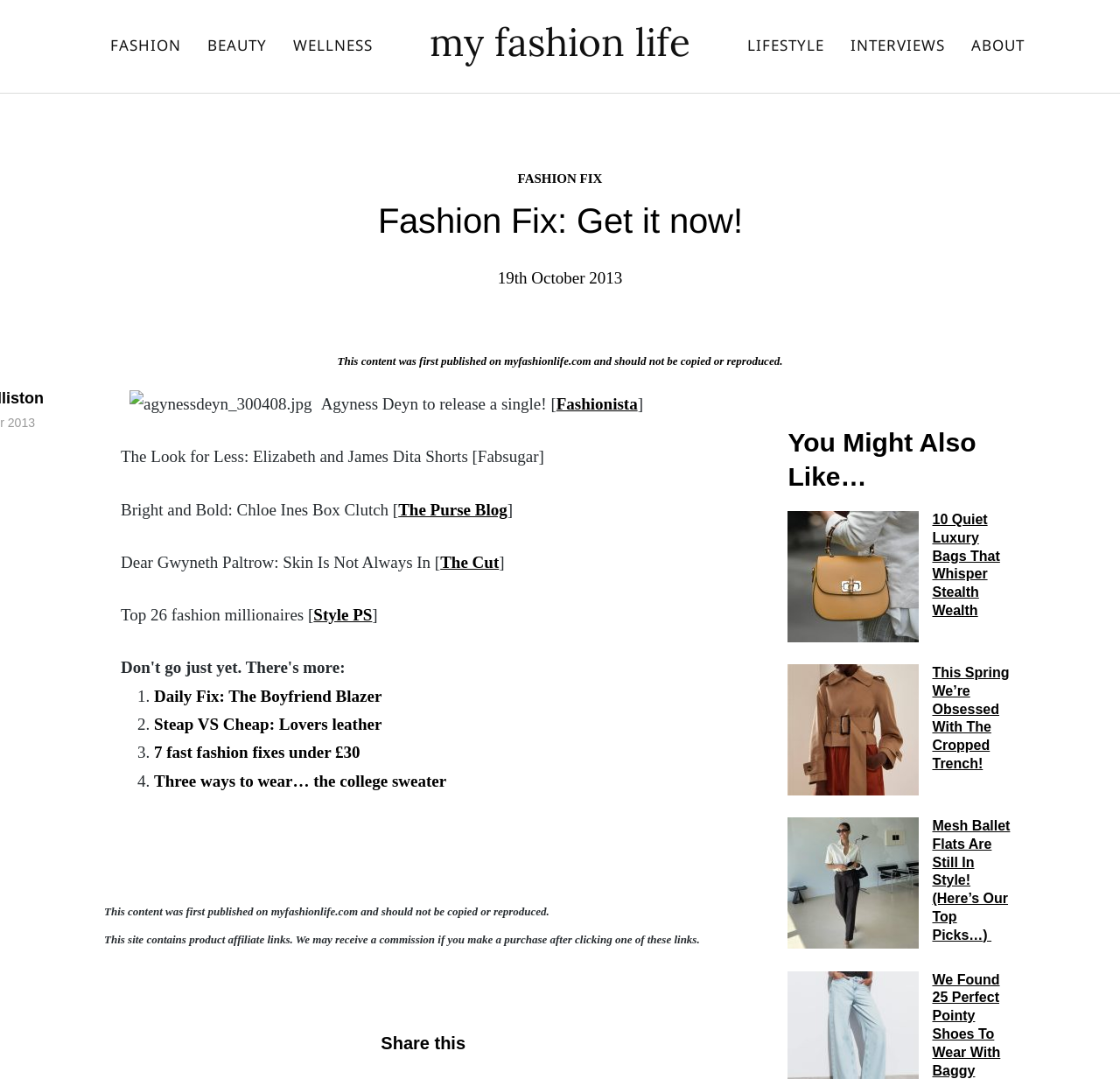Find the bounding box coordinates of the element to click in order to complete the given instruction: "Read about Agyness Deyn's single release."

[0.286, 0.366, 0.497, 0.383]